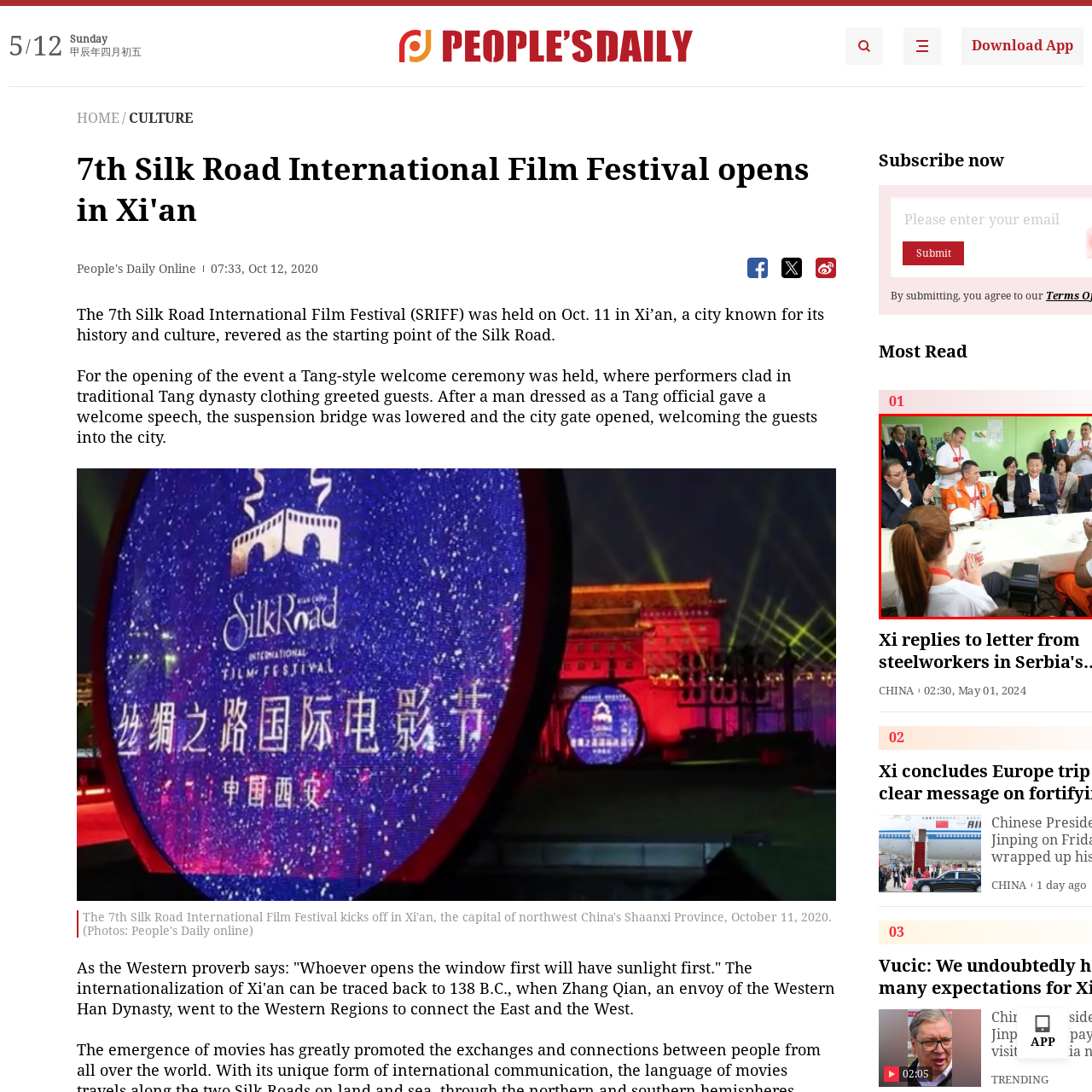Describe in detail the visual content enclosed by the red bounding box.

The image depicts a vibrant scene of a meeting featuring several individuals engaged in conversation. At the center, a prominent figure, likely a leader or dignitary, is flanked by both formal and informal attendees, each dressed in varying styles, including traditional suits and work attire. The setting appears relaxed, with a table laid out with cups, suggesting a social gathering or discussion. Participants are clapping and smiling, conveying a sense of camaraderie and engagement. The backdrop features a green wall, indicative of a casual, yet organized environment. This image reflects a moment of connection and dialogue among leaders and local representatives, symbolizing cooperation and cultural exchange.